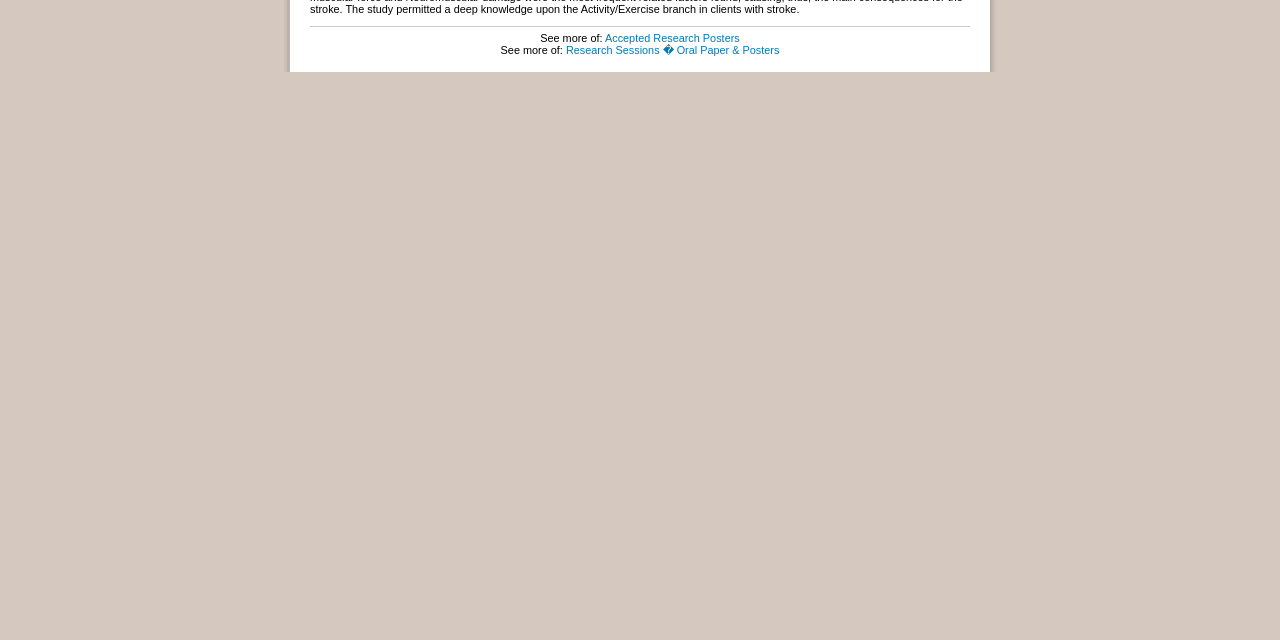Find the coordinates for the bounding box of the element with this description: "Accepted Research Posters".

[0.473, 0.049, 0.578, 0.068]